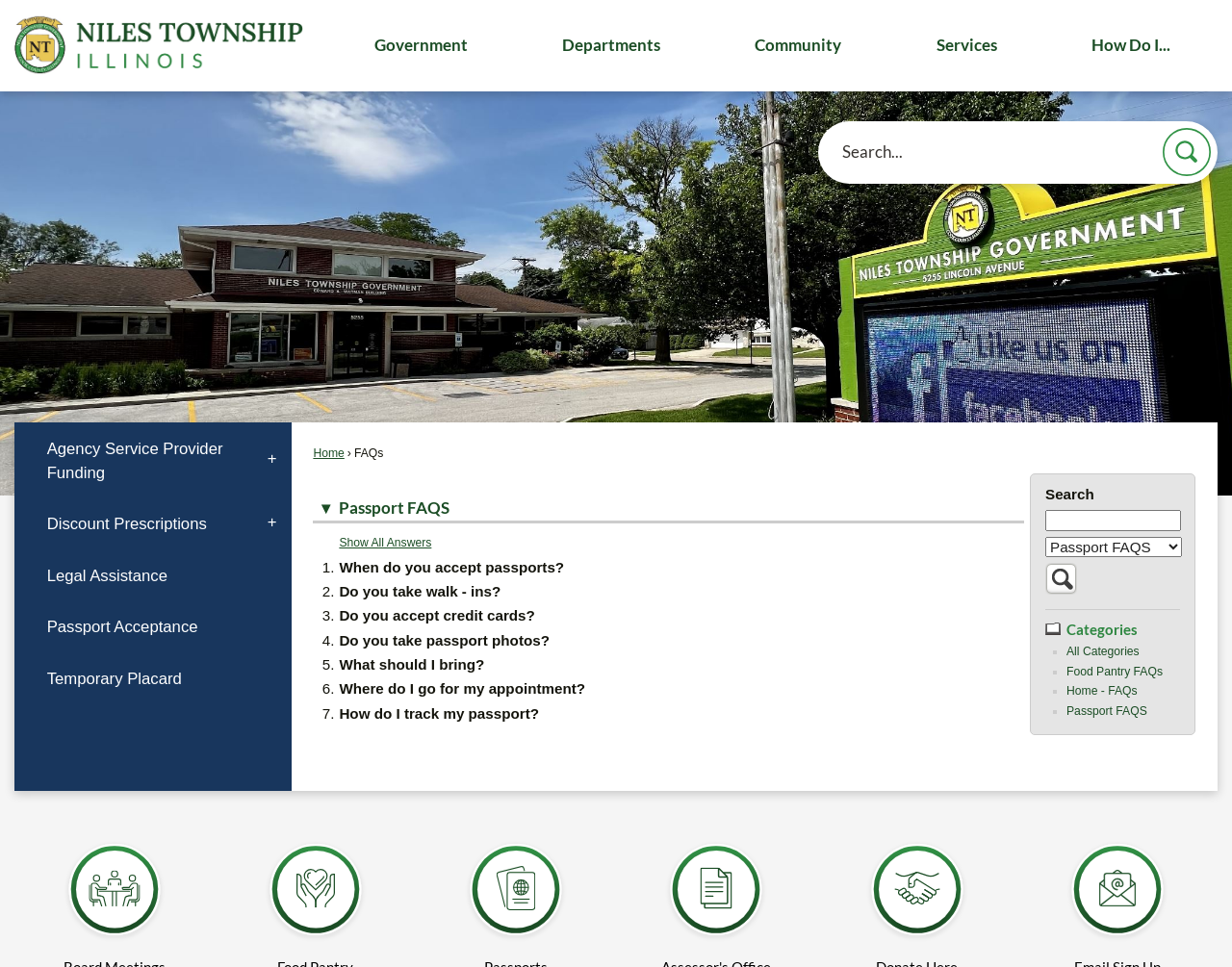Write an extensive caption that covers every aspect of the webpage.

This webpage is a FAQ page for passport-related questions. At the top, there is a navigation menu with links to "Home Page", "Government", "Departments", "Community", "Services", and "How Do I...". Below the navigation menu, there is a search bar with a "Search" button and an image of a magnifying glass.

The main content of the page is divided into two sections. On the left side, there is a menu with links to various categories, including "Agency Service Provider Funding", "Discount Prescriptions", "Legal Assistance", "Passport Acceptance", and "Temporary Placard". On the right side, there is a list of FAQs related to passports, with questions and answers listed in a numbered format. Each question is a link that can be clicked to expand and show the answer.

The FAQs are categorized under "Passport FAQS" and include questions such as "When do you accept passports?", "Do you take walk-ins?", "Do you accept credit cards?", and "Do you take passport photos?". There is also a link to "Show All Answers" at the top of the FAQ list.

At the bottom of the page, there is a link to "Home" and a "Search" button with an image of a magnifying glass.